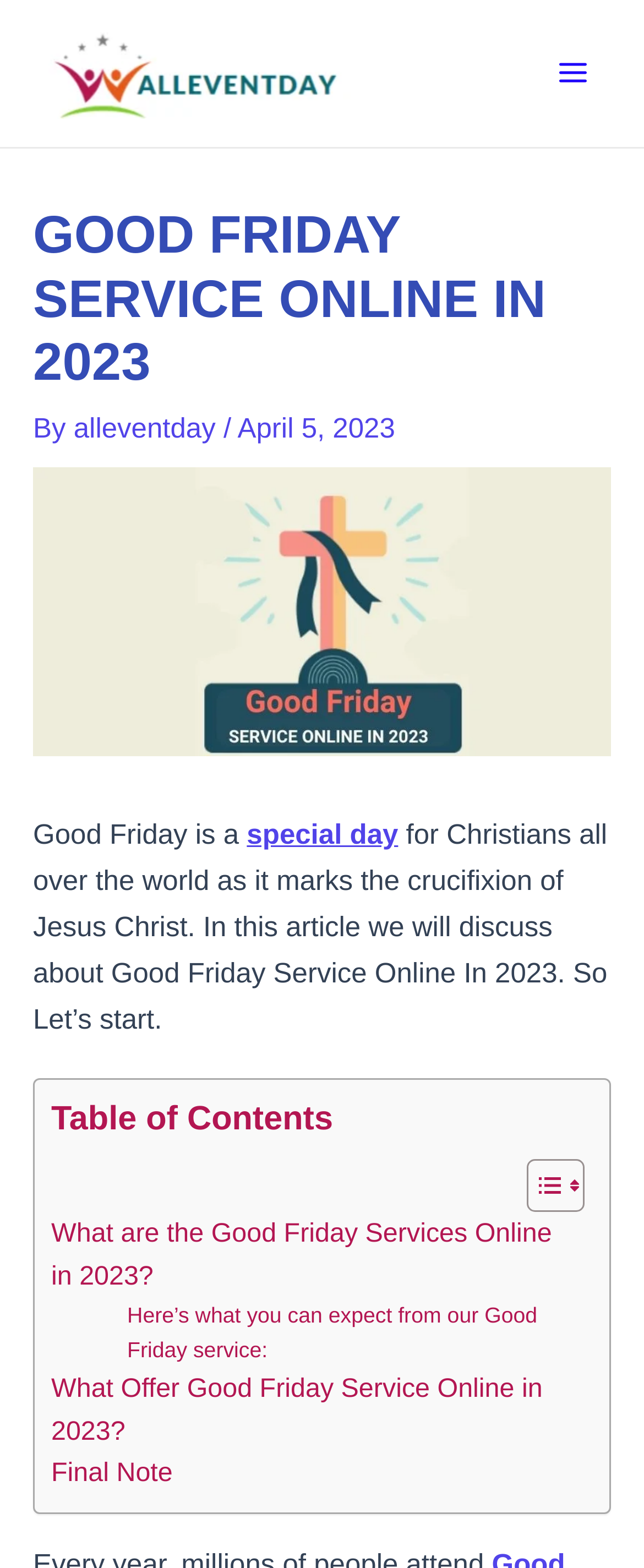Determine the bounding box coordinates for the region that must be clicked to execute the following instruction: "Read the article about Good Friday Service Online In 2023".

[0.051, 0.522, 0.943, 0.66]